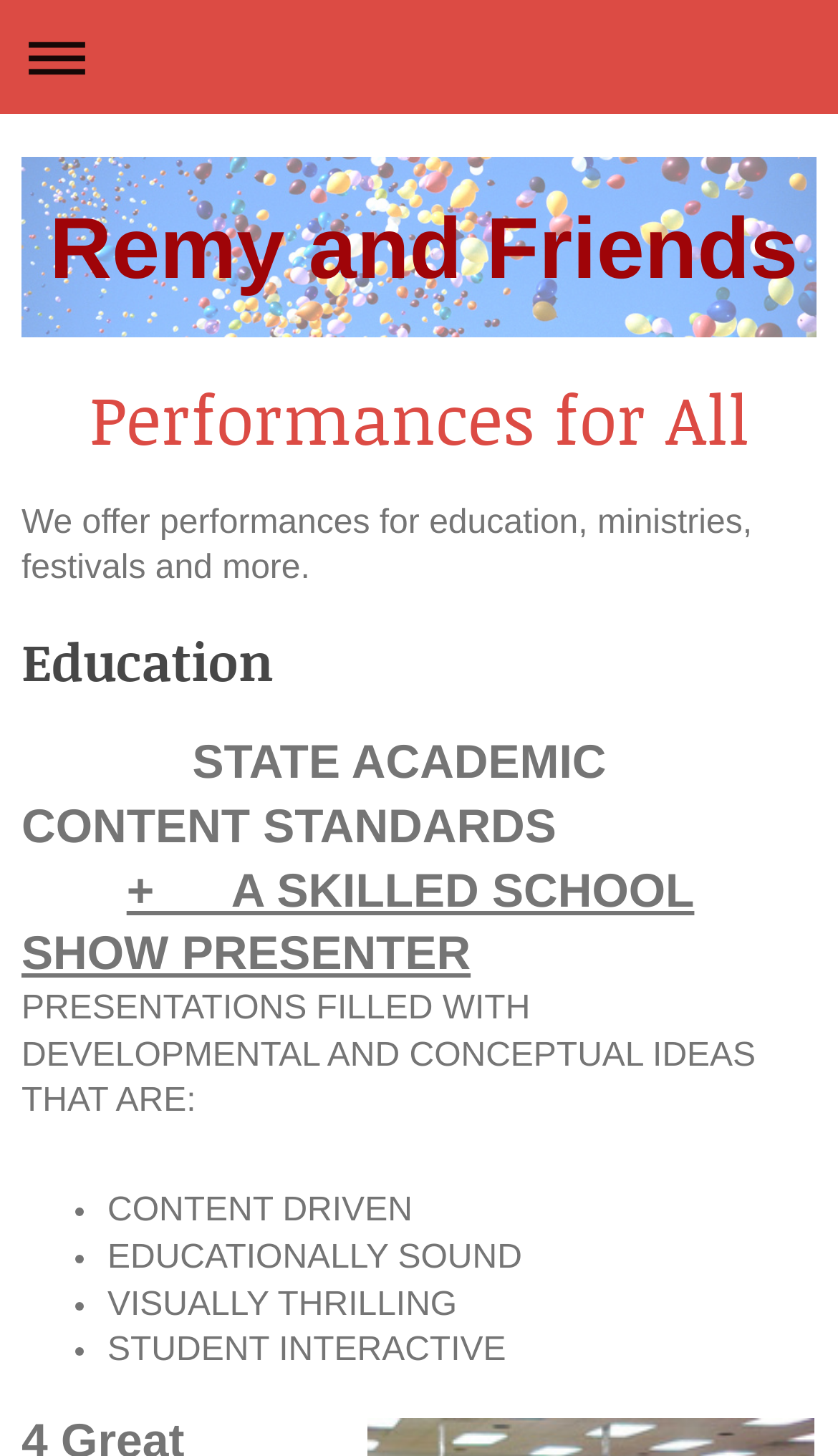Please give a concise answer to this question using a single word or phrase: 
What is the name of the entity offering performances?

Remy and Friends